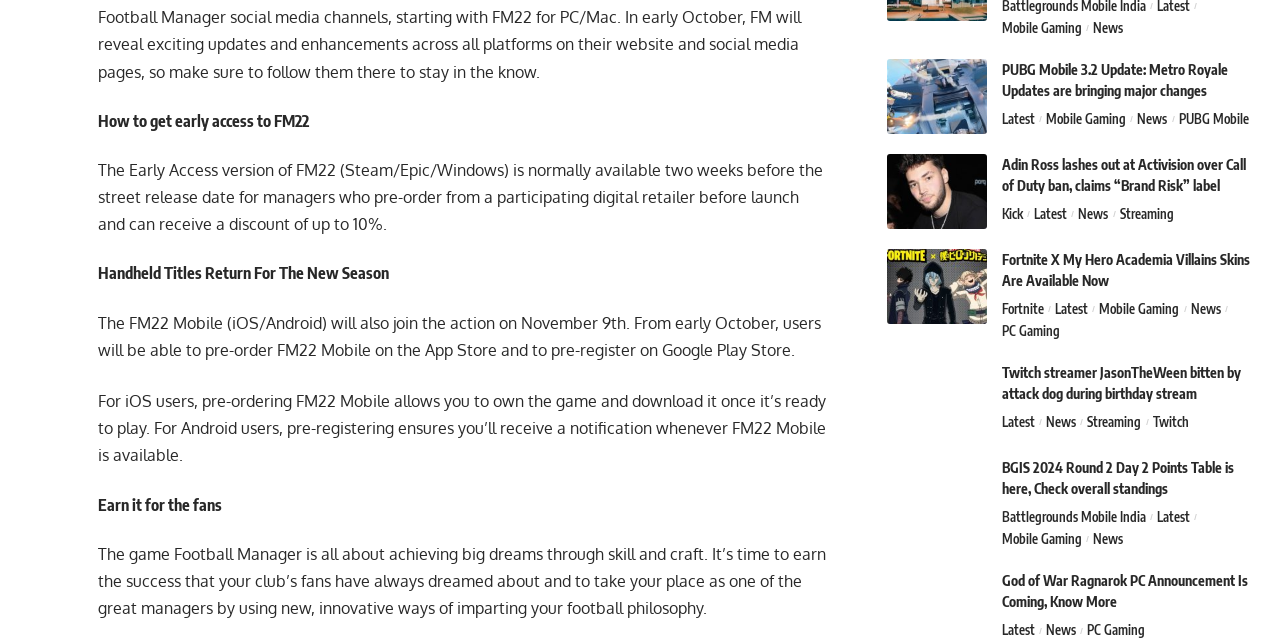Can you specify the bounding box coordinates of the area that needs to be clicked to fulfill the following instruction: "Check 'PUBG Mobile 3.2 Update: Metro Royale Updates are bringing major changes'"?

[0.693, 0.092, 0.771, 0.208]